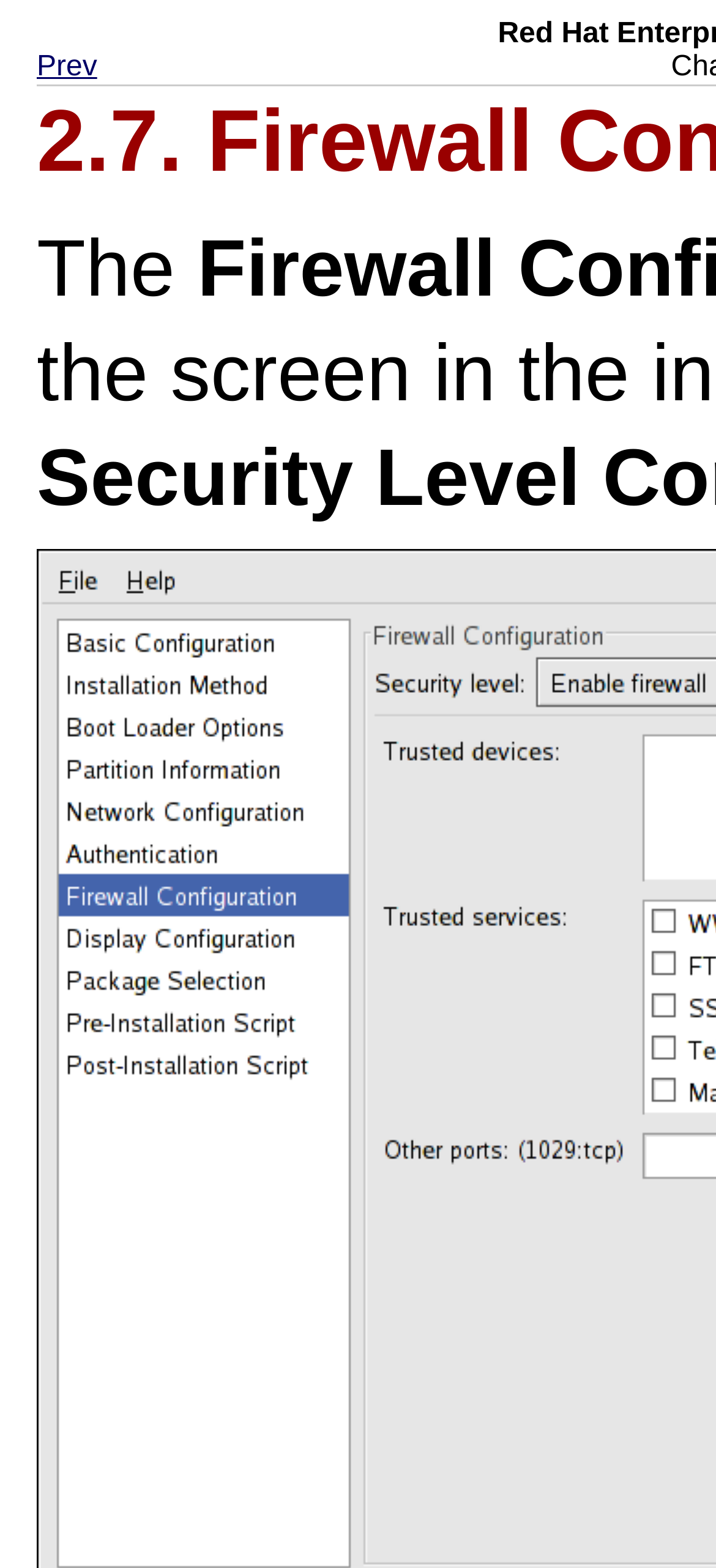Bounding box coordinates are given in the format (top-left x, top-left y, bottom-right x, bottom-right y). All values should be floating point numbers between 0 and 1. Provide the bounding box coordinate for the UI element described as: Prev

[0.051, 0.033, 0.136, 0.053]